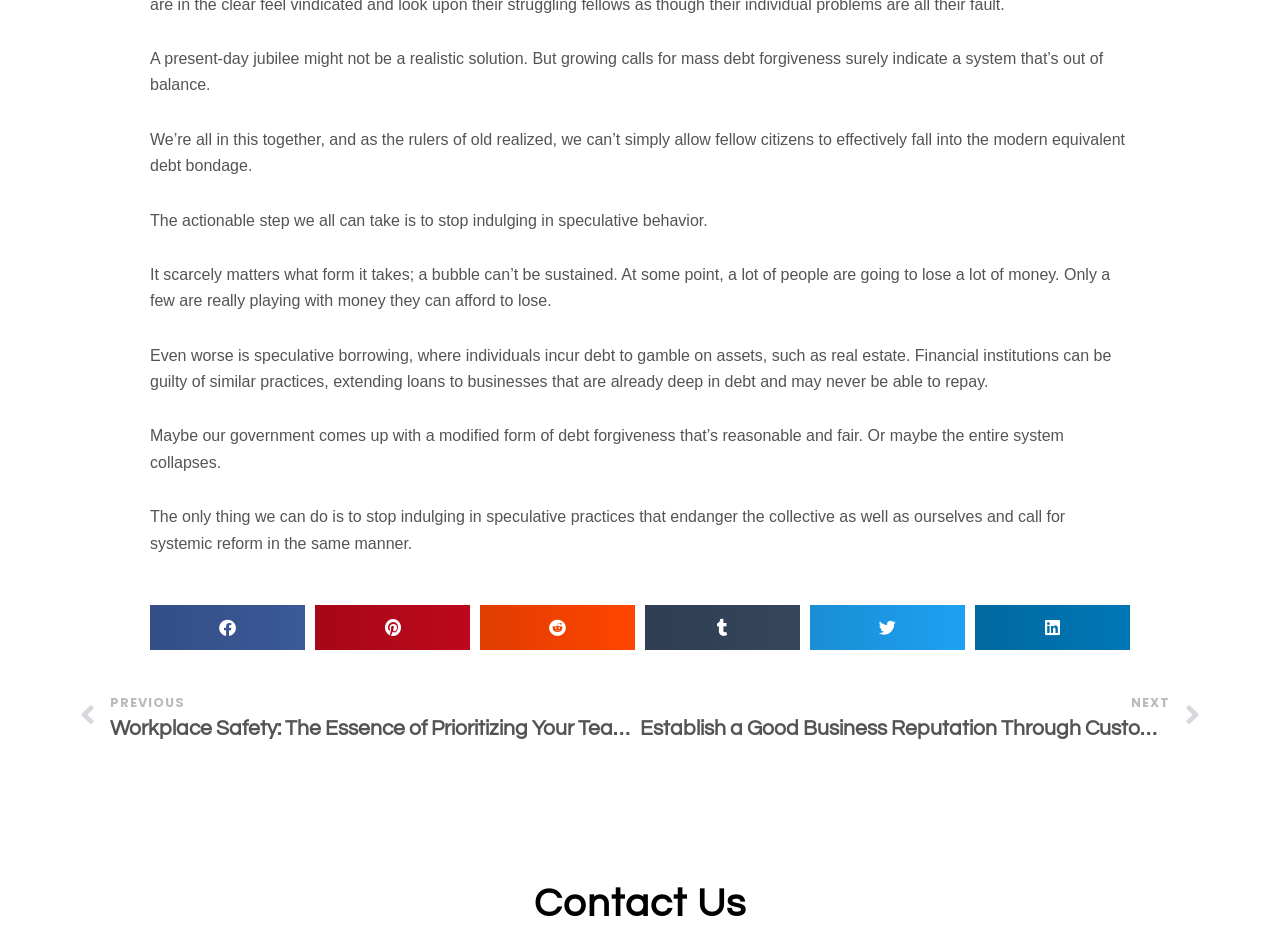Provide a one-word or one-phrase answer to the question:
What is the main topic of the article?

Debt forgiveness